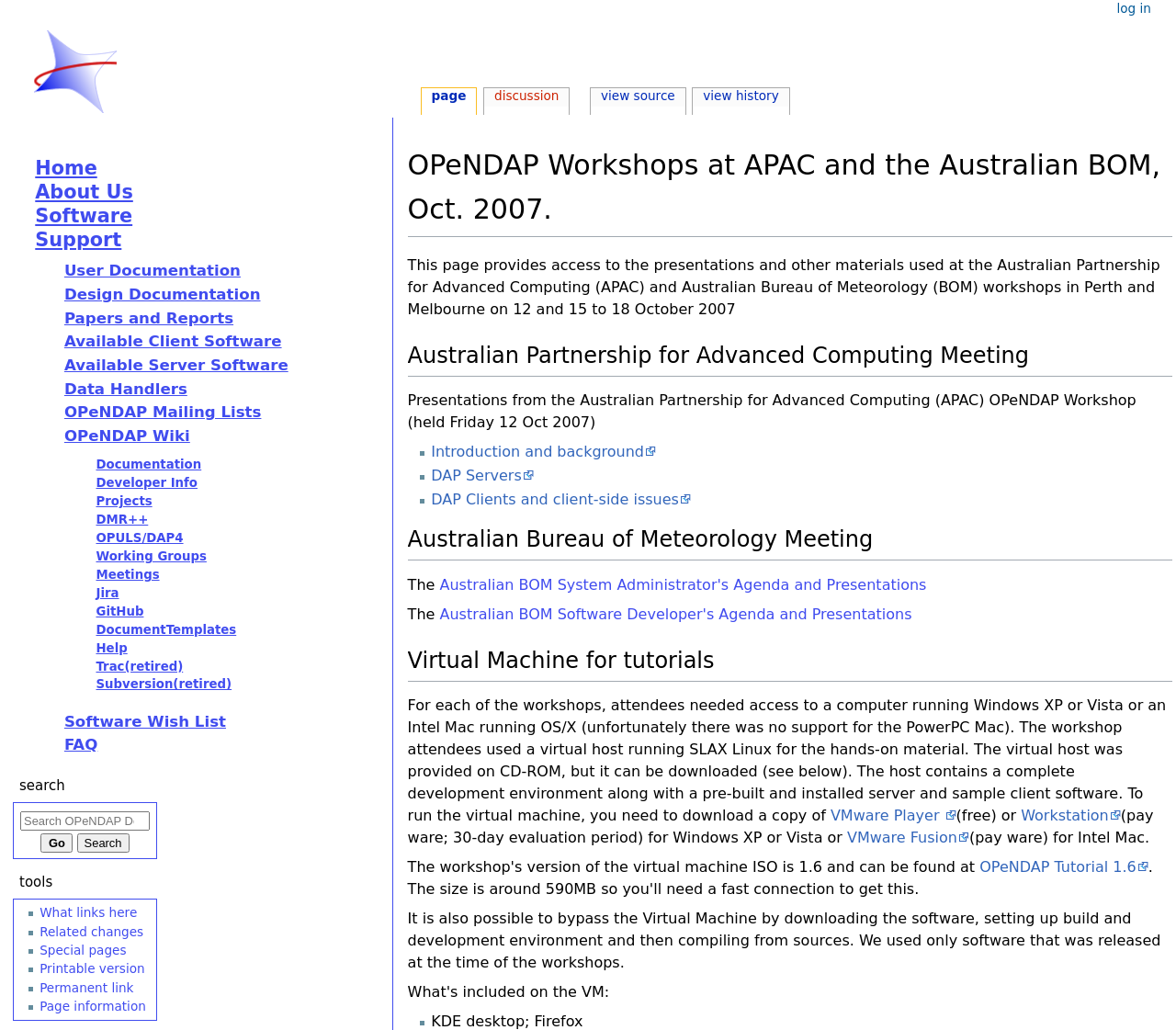Give a one-word or one-phrase response to the question:
What is the purpose of the OPeNDAP Tutorial 1.6?

For workshop attendees